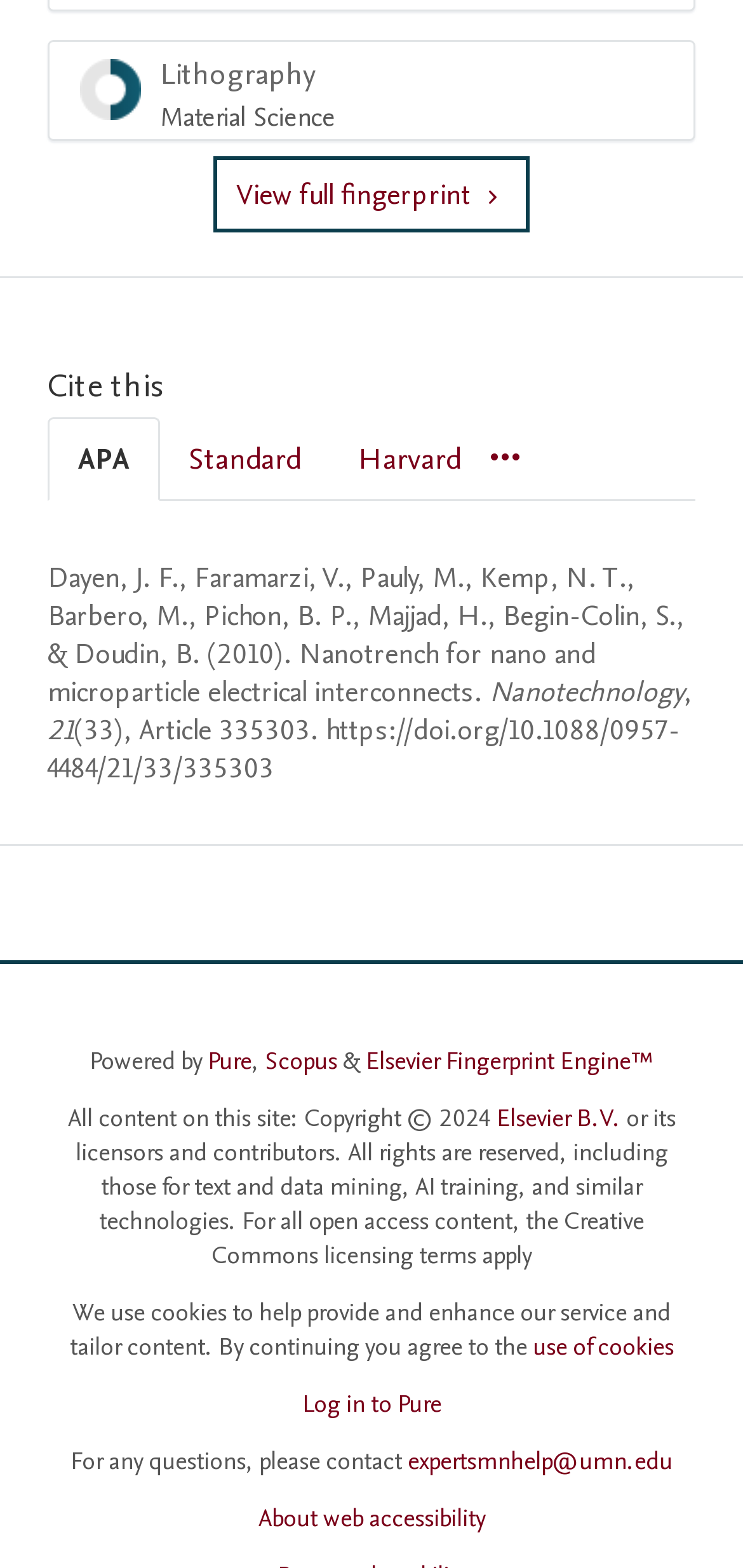Please provide the bounding box coordinates for the element that needs to be clicked to perform the instruction: "Cite this in APA style". The coordinates must consist of four float numbers between 0 and 1, formatted as [left, top, right, bottom].

[0.064, 0.266, 0.215, 0.319]